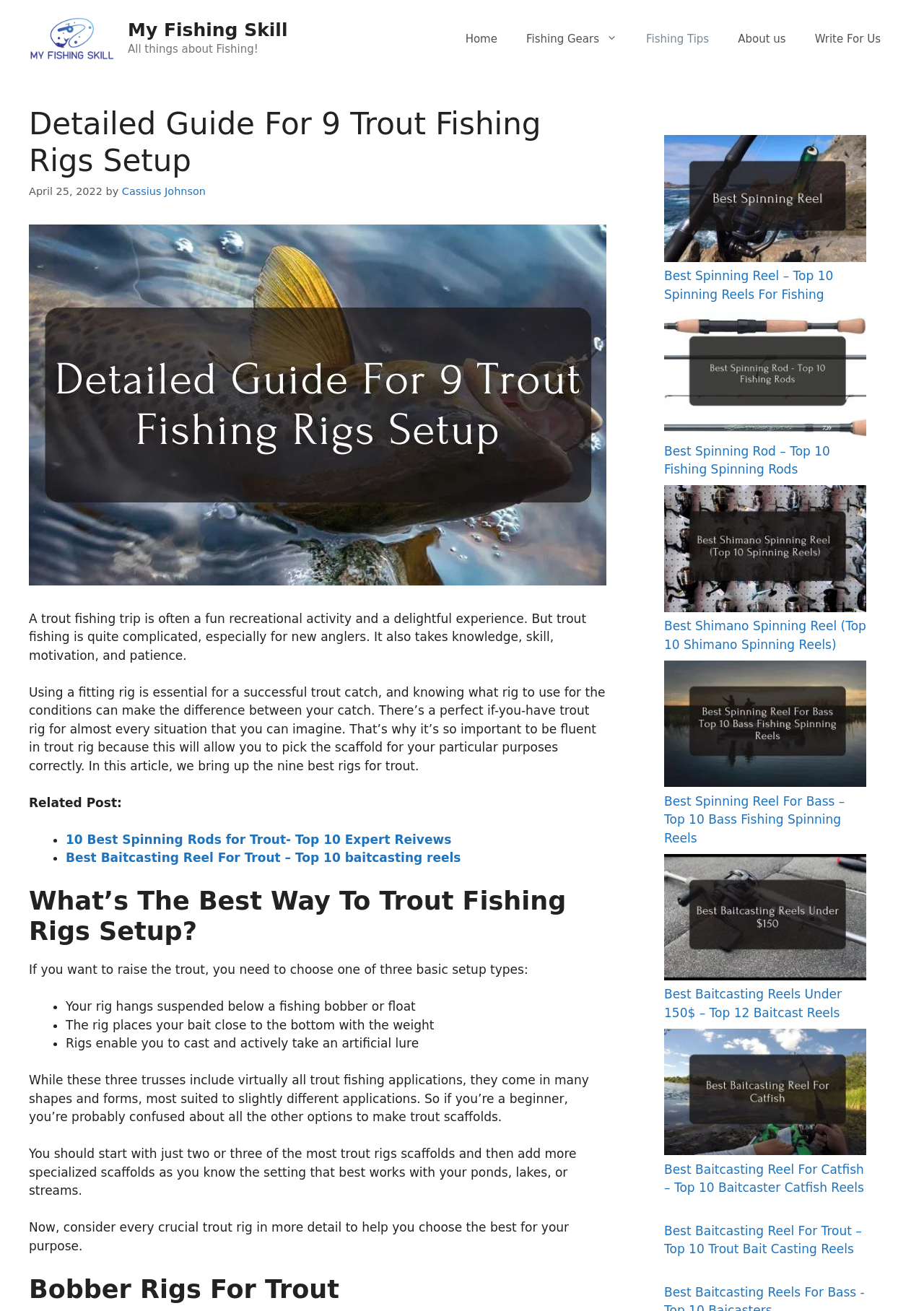Please identify the bounding box coordinates of the element that needs to be clicked to execute the following command: "Explore the 'Best Spinning Reel – Top 10 Spinning Reels For Fishing' link". Provide the bounding box using four float numbers between 0 and 1, formatted as [left, top, right, bottom].

[0.719, 0.103, 0.938, 0.204]